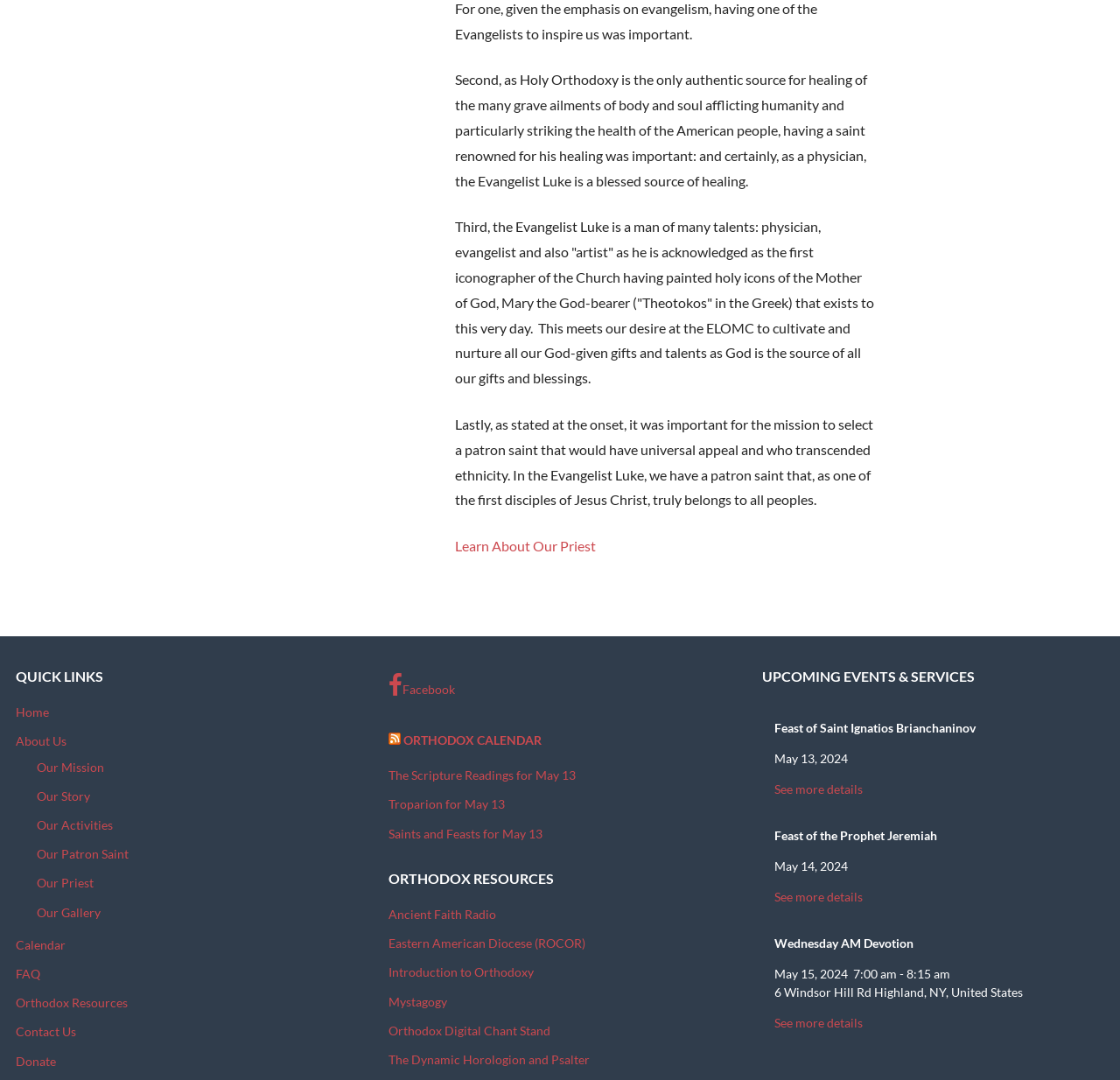What is the name of the patron saint?
Refer to the screenshot and answer in one word or phrase.

Evangelist Luke